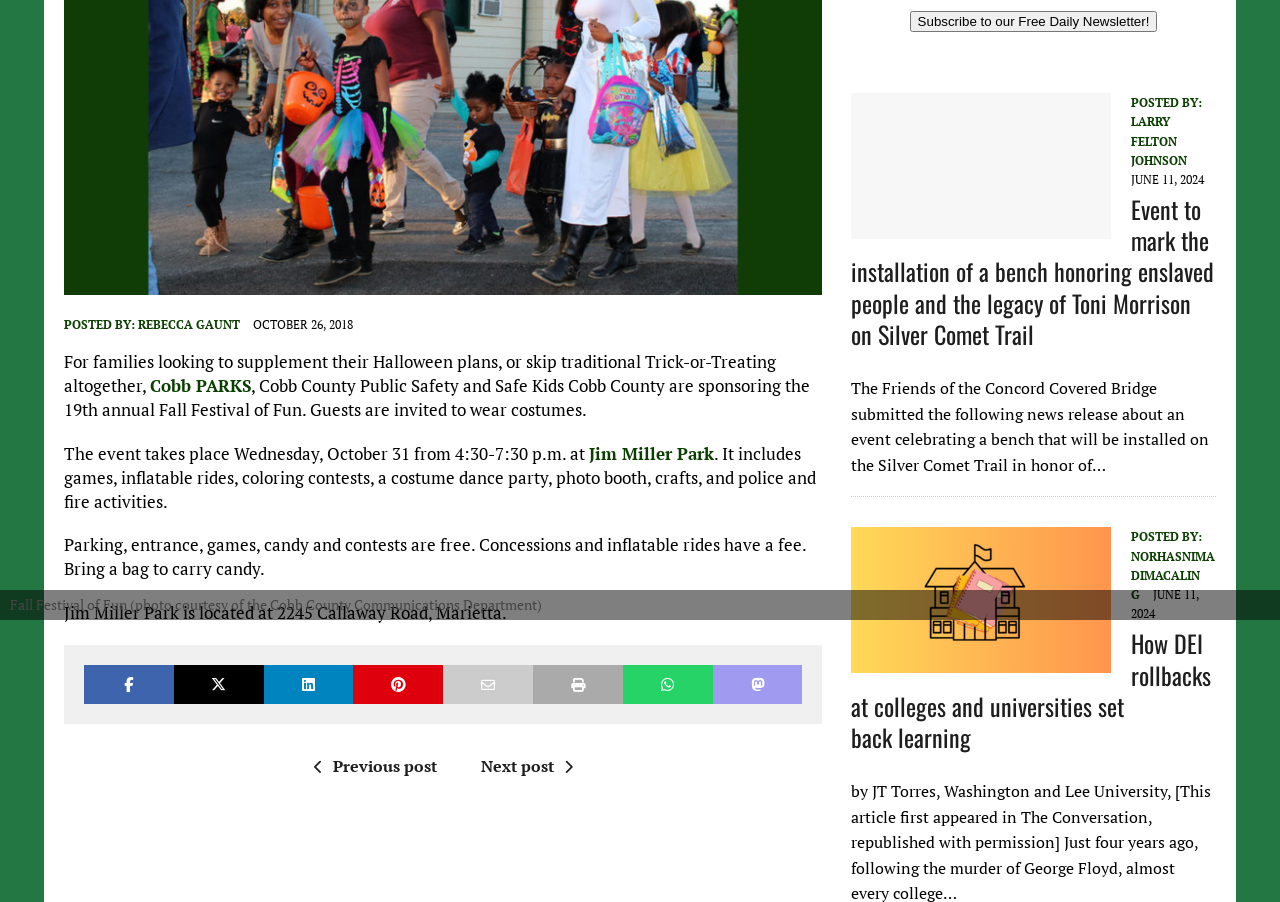Provide the bounding box coordinates of the HTML element described by the text: "title="Pin This Post"".

[0.276, 0.737, 0.346, 0.78]